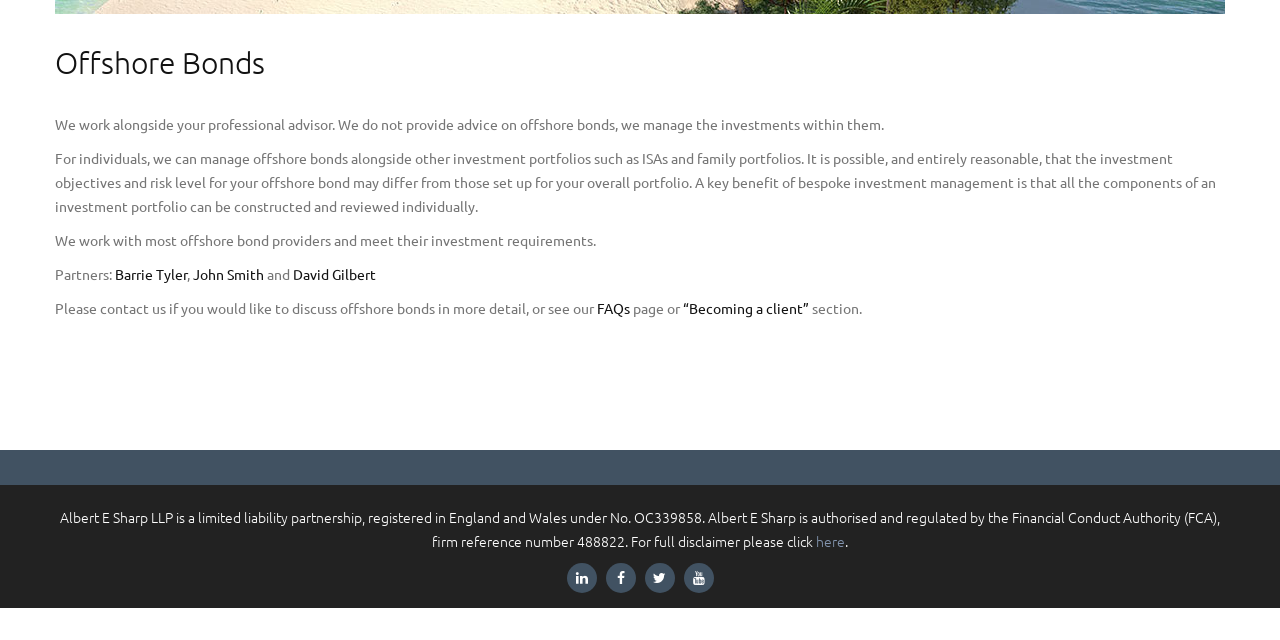Locate the bounding box coordinates for the element described below: "here". The coordinates must be four float values between 0 and 1, formatted as [left, top, right, bottom].

[0.638, 0.83, 0.66, 0.861]